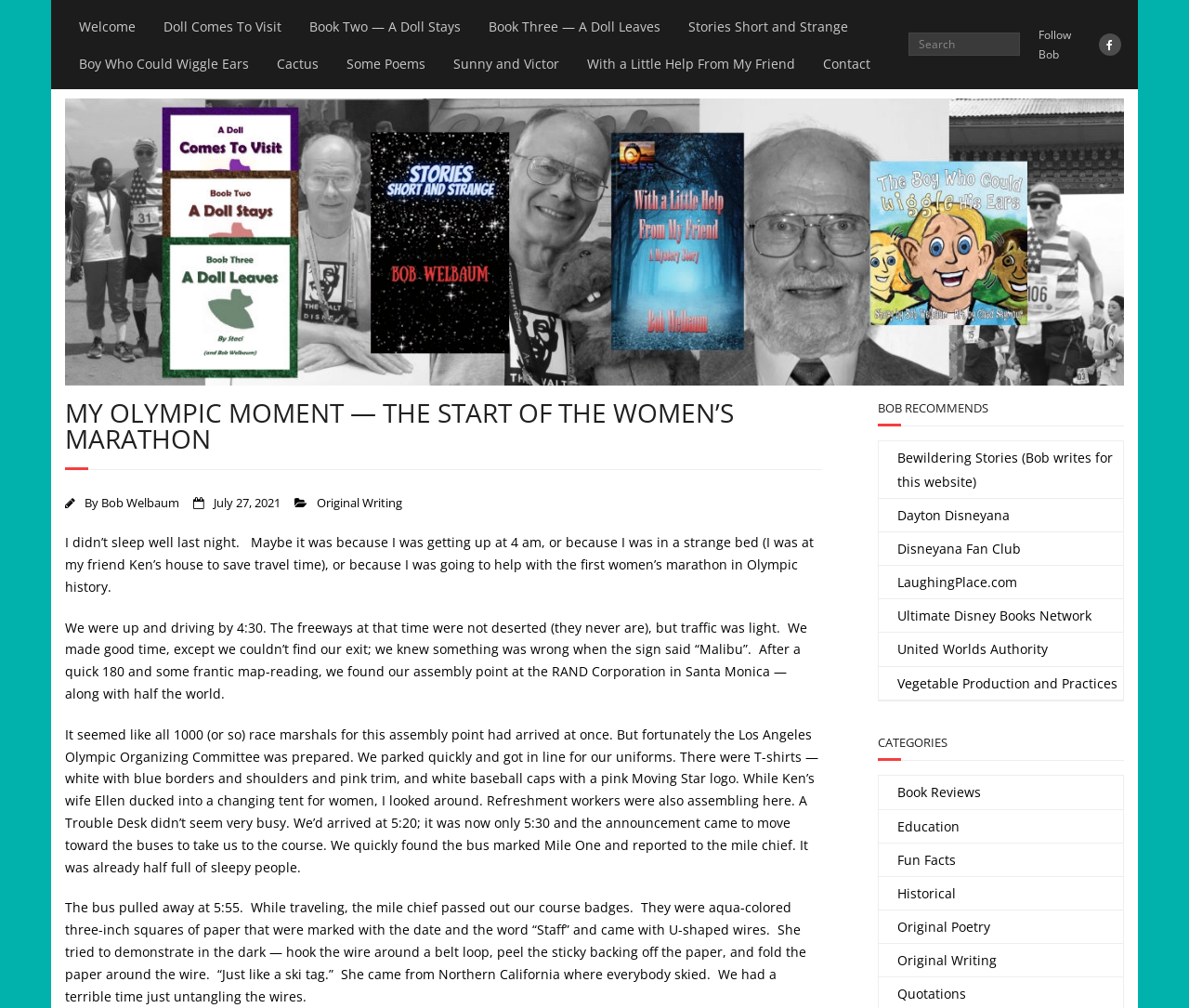Provide your answer in a single word or phrase: 
What is the author's name?

Bob Welbaum